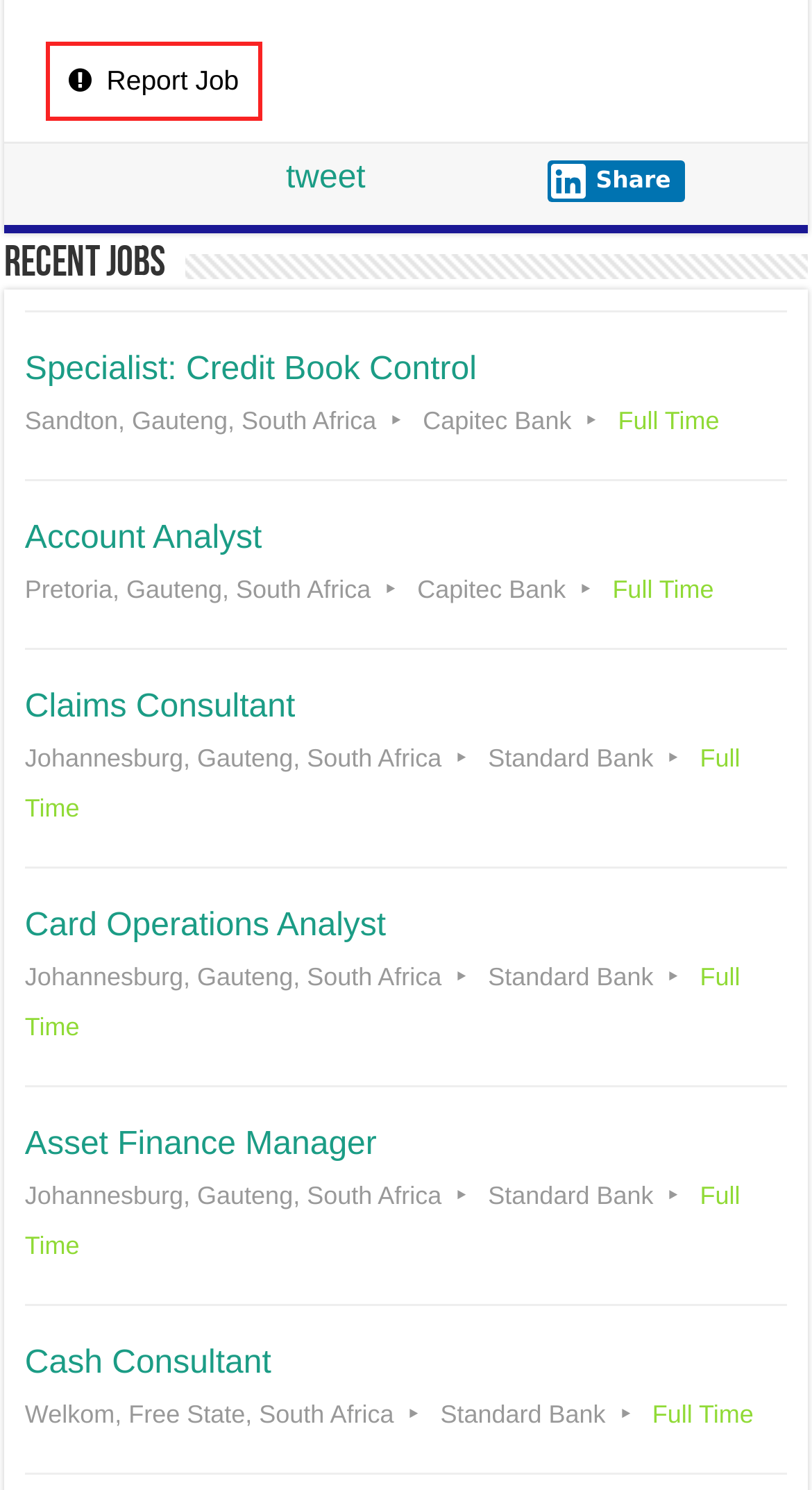Locate the bounding box coordinates of the clickable region necessary to complete the following instruction: "Share on social media". Provide the coordinates in the format of four float numbers between 0 and 1, i.e., [left, top, right, bottom].

[0.674, 0.107, 0.844, 0.135]